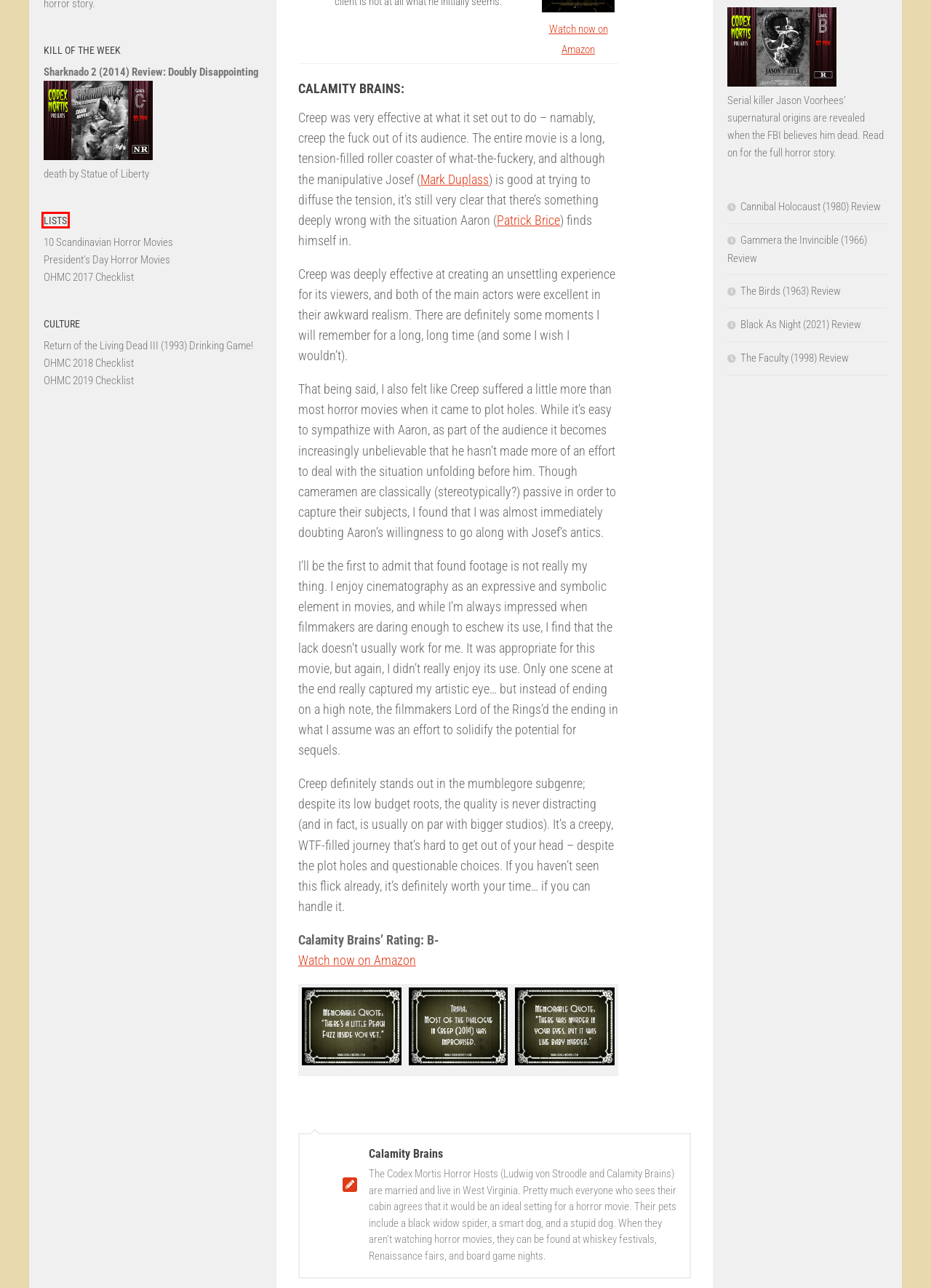Look at the screenshot of a webpage where a red rectangle bounding box is present. Choose the webpage description that best describes the new webpage after clicking the element inside the red bounding box. Here are the candidates:
A. Patrick Brice Archives - Codex Mortis
B. OHMC 2017 Checklist - Codex Mortis
C. The Birds (1963) Review - Codex Mortis
D. Return of the Living Dead III (1993) Drinking Game! - Codex Mortis
E. Gammera the Invincible (1966) Review - Codex Mortis
F. Lists Archives - Codex Mortis
G. Black As Night (2021) Review - Codex Mortis
H. Cannibal Holocaust (1980) Review - Codex Mortis

F